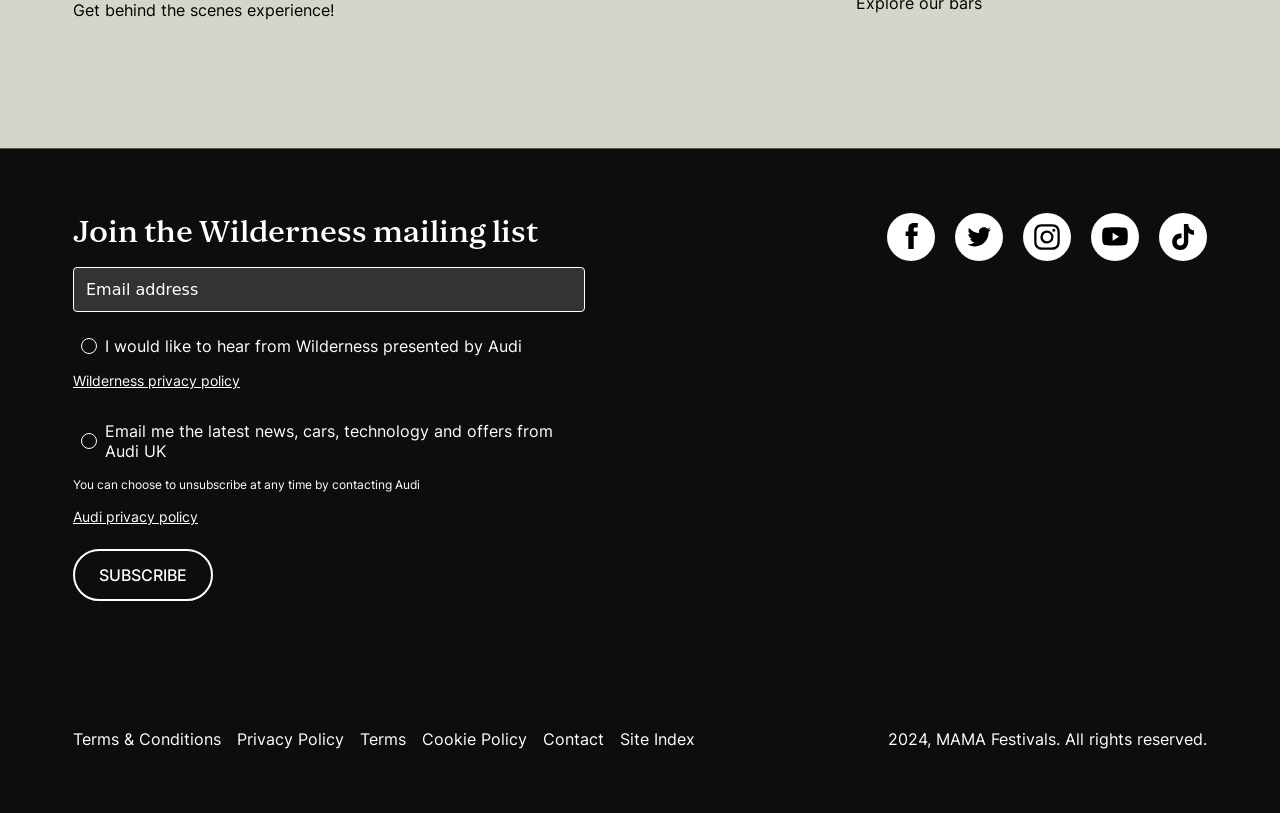Please determine the bounding box coordinates of the clickable area required to carry out the following instruction: "Subscribe to Wilderness mailing list". The coordinates must be four float numbers between 0 and 1, represented as [left, top, right, bottom].

[0.057, 0.676, 0.166, 0.739]